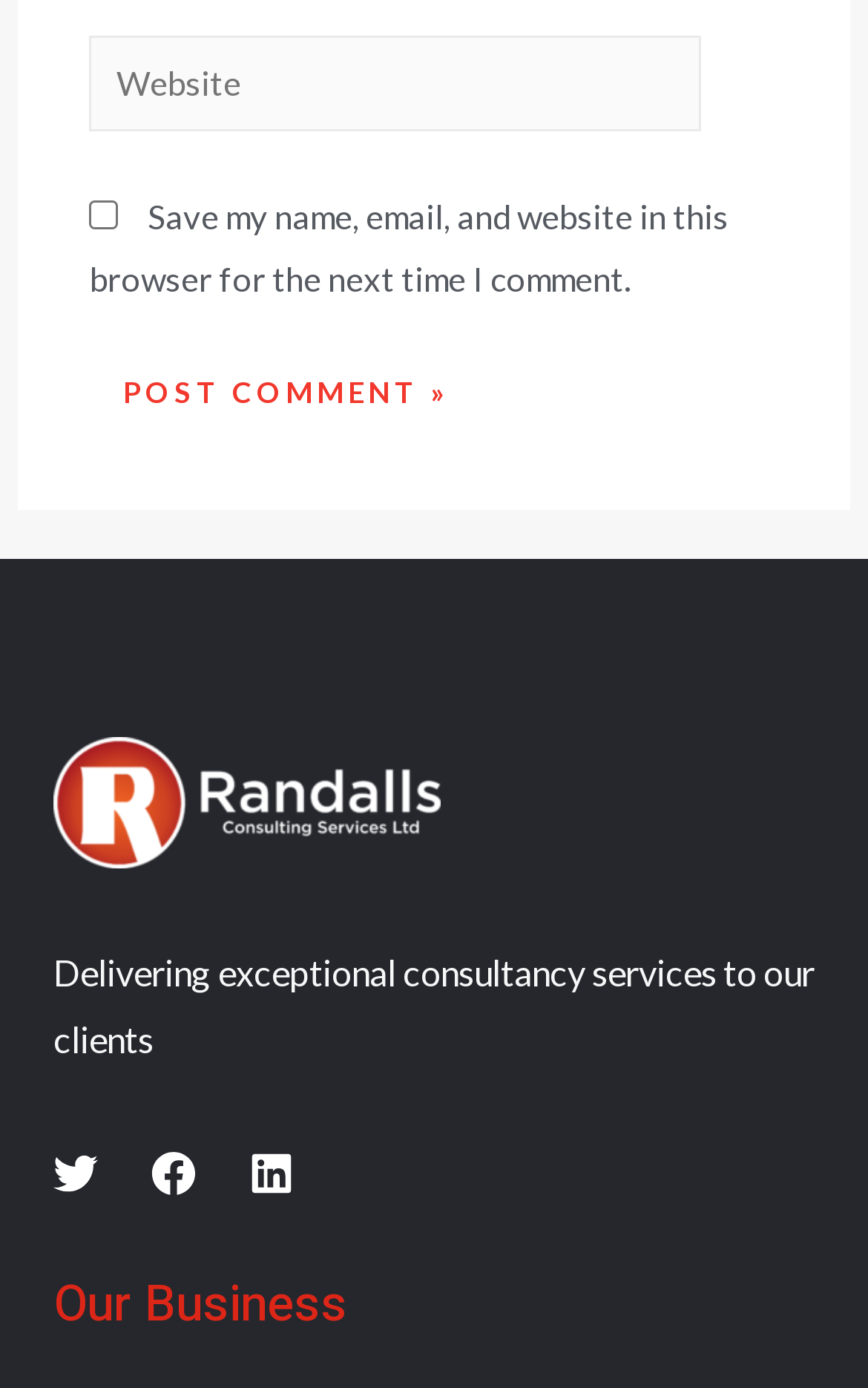Respond to the question below with a concise word or phrase:
What is the title of the section below the social media links?

Our Business